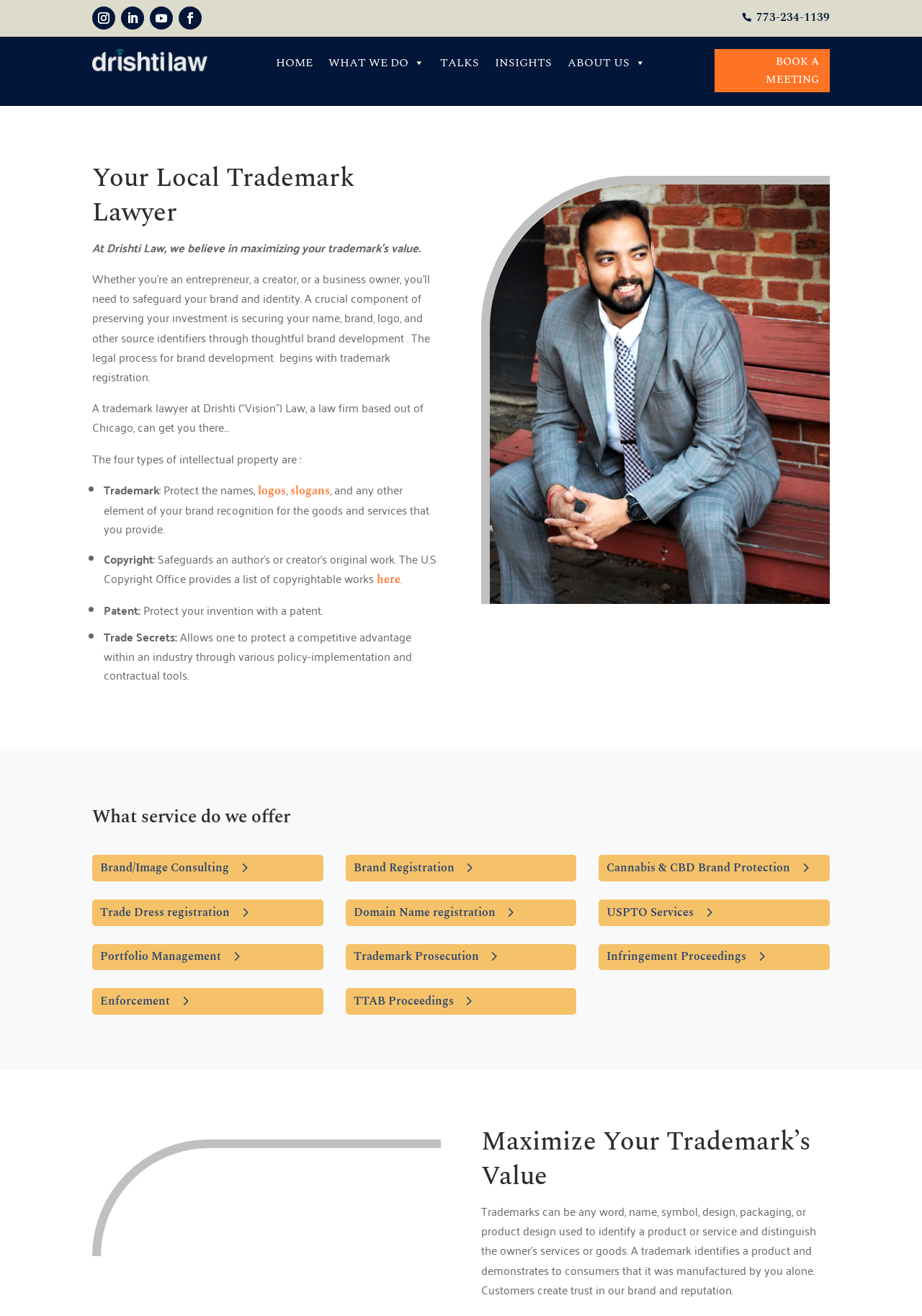Determine the bounding box coordinates of the target area to click to execute the following instruction: "View talks."

[0.469, 0.042, 0.528, 0.054]